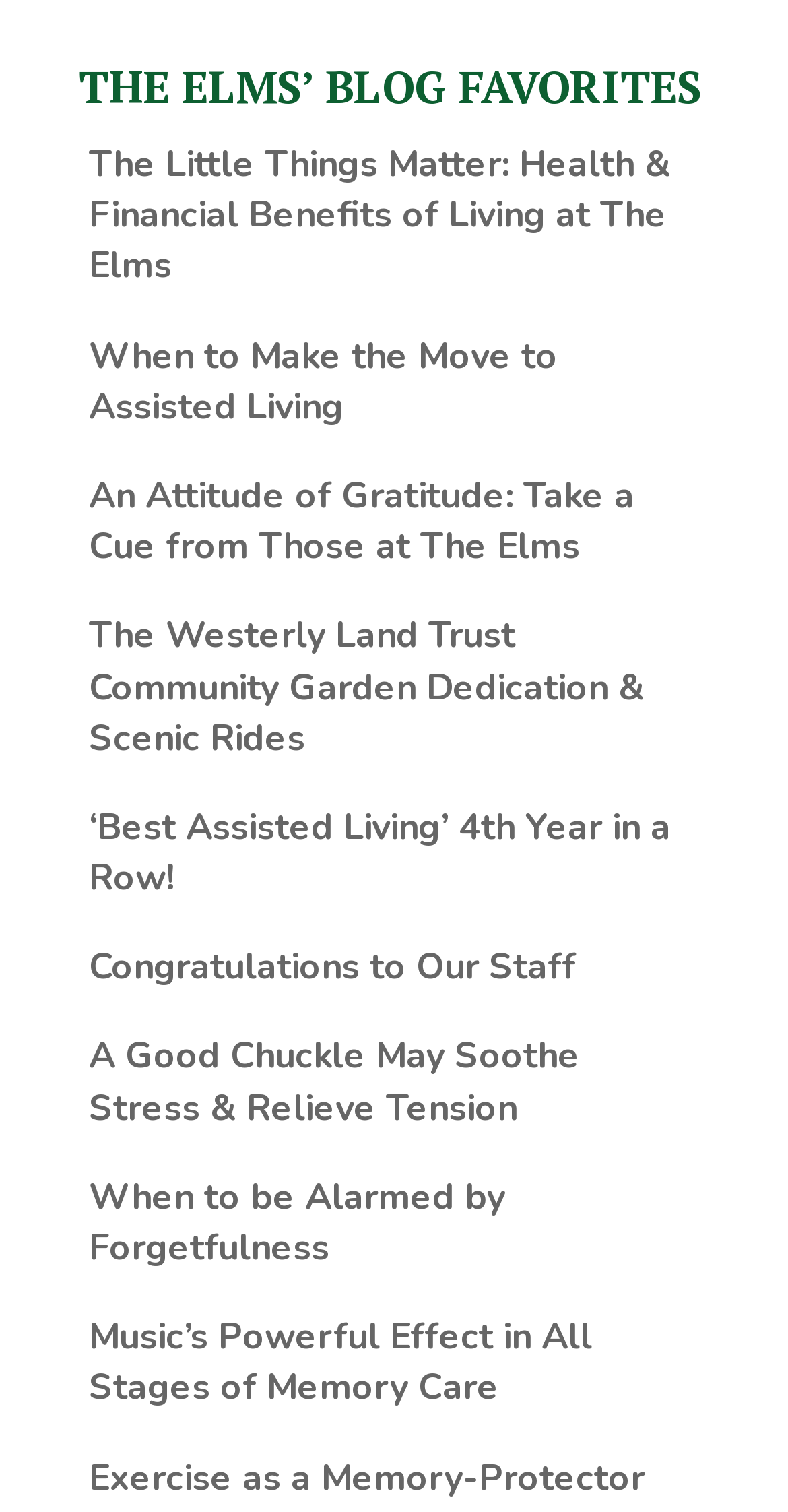Determine the bounding box coordinates for the area that should be clicked to carry out the following instruction: "Explore 'When to Make the Move to Assisted Living' article".

[0.113, 0.219, 0.708, 0.284]